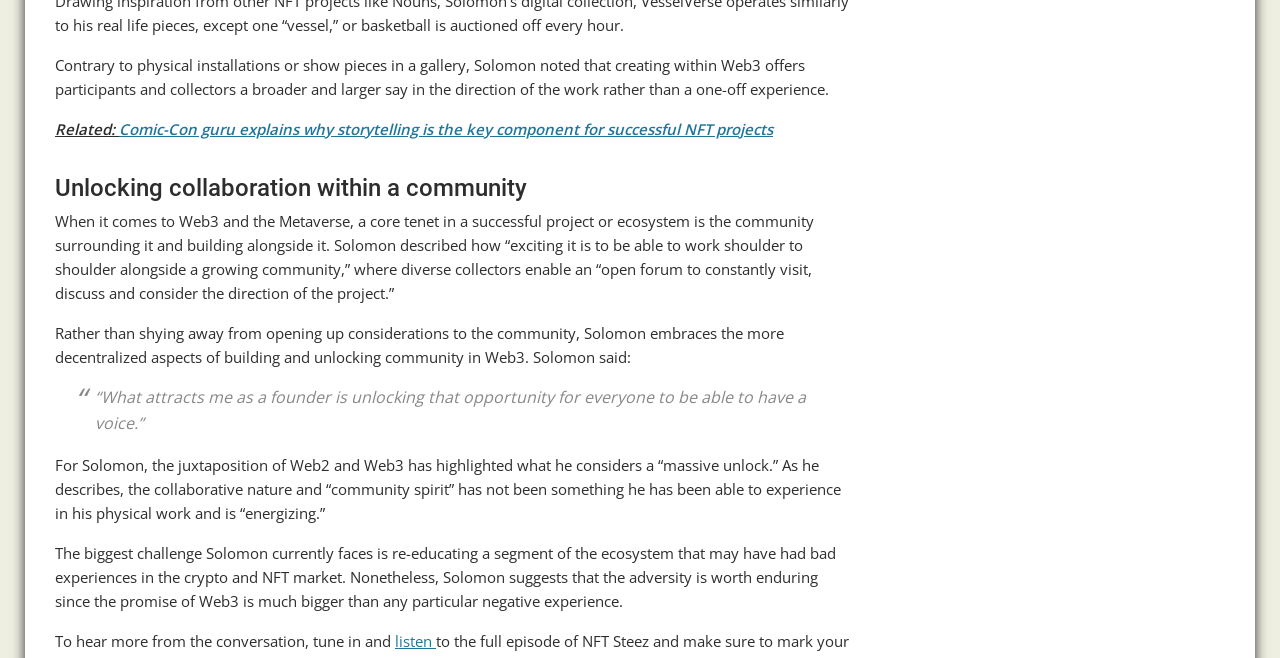What is the benefit of Web3 according to Solomon?
Please respond to the question thoroughly and include all relevant details.

This answer can be obtained by reading the text associated with the StaticText element 'Contrary to physical installations or show pieces in a gallery, Solomon noted that creating within Web3 offers participants and collectors a broader and larger say in the direction of the work rather than a one-off experience.'. The text explicitly states the benefit of Web3 according to Solomon.